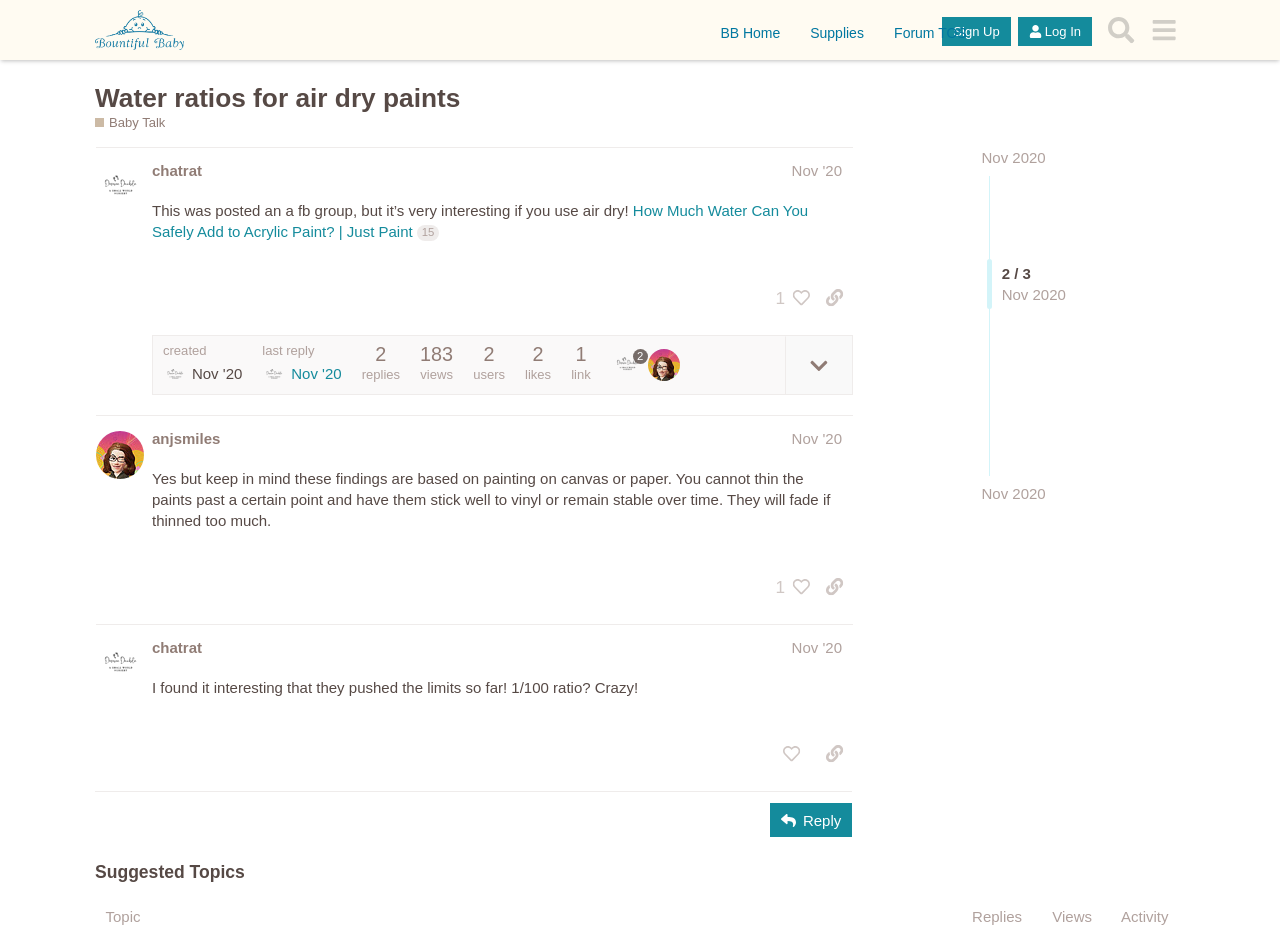Locate and generate the text content of the webpage's heading.

Water ratios for air dry paints